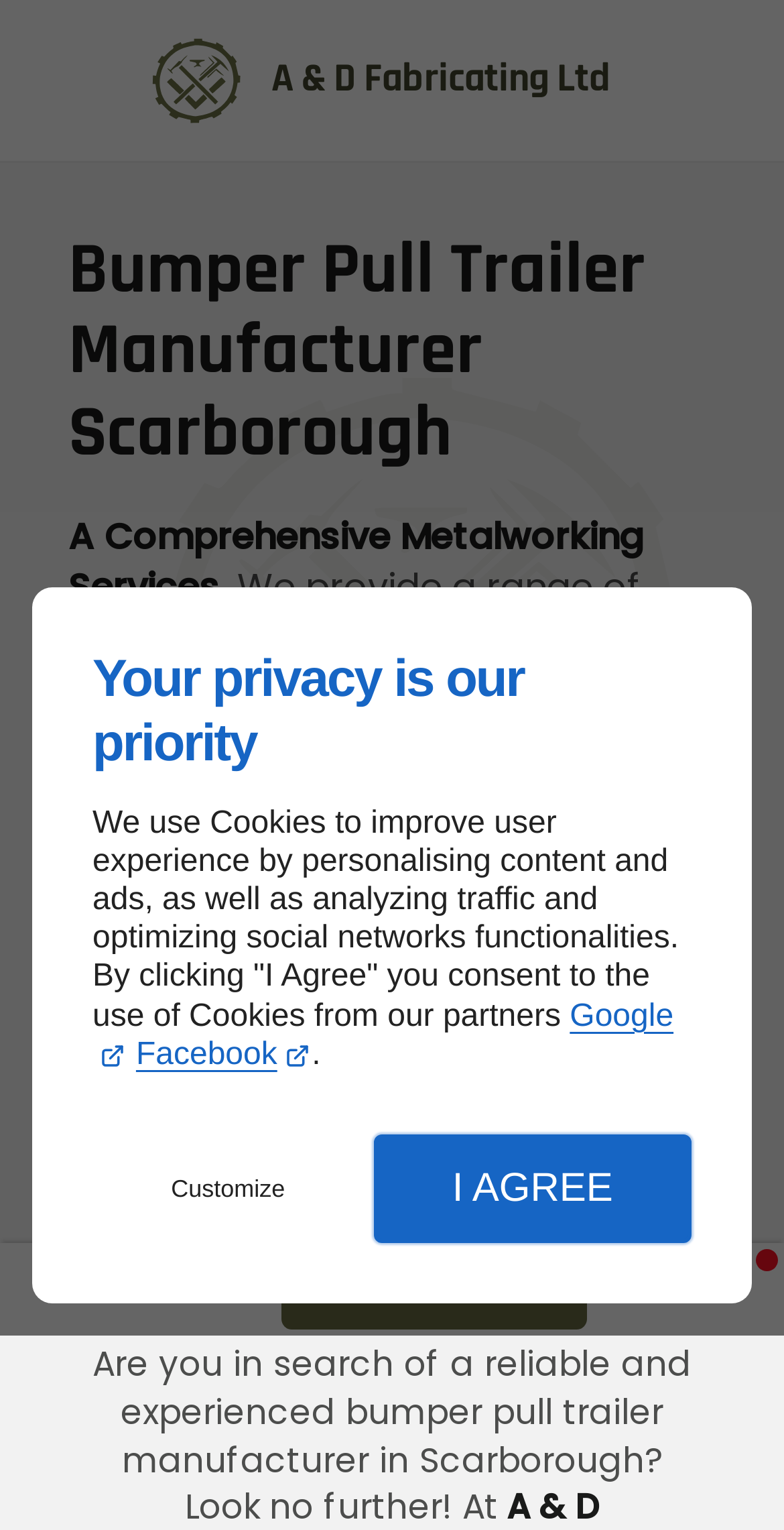Please find the bounding box coordinates for the clickable element needed to perform this instruction: "Click the logo".

[0.186, 0.016, 0.814, 0.089]